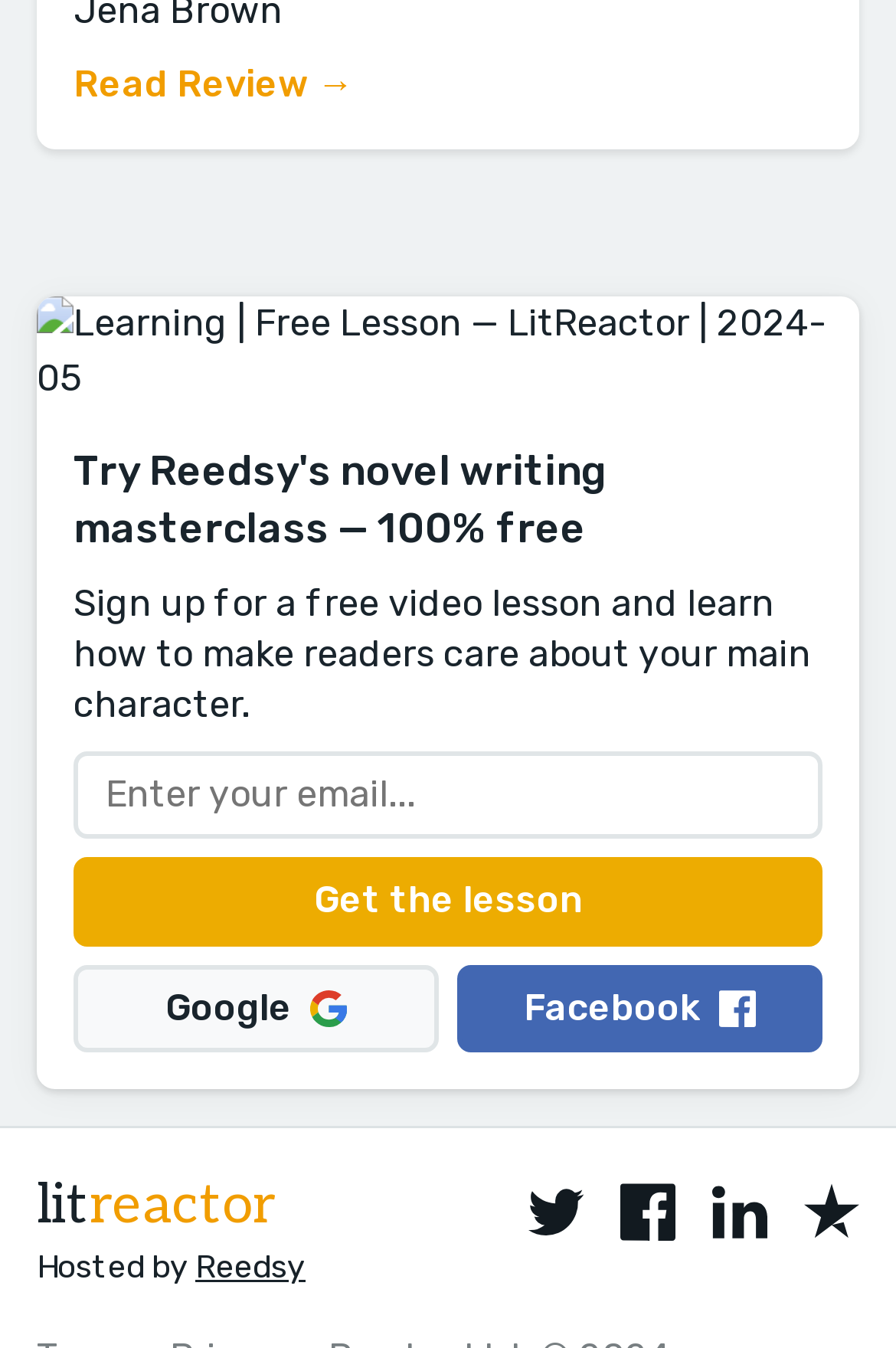Please identify the coordinates of the bounding box that should be clicked to fulfill this instruction: "Click the 'Twitter' link".

[0.59, 0.878, 0.651, 0.921]